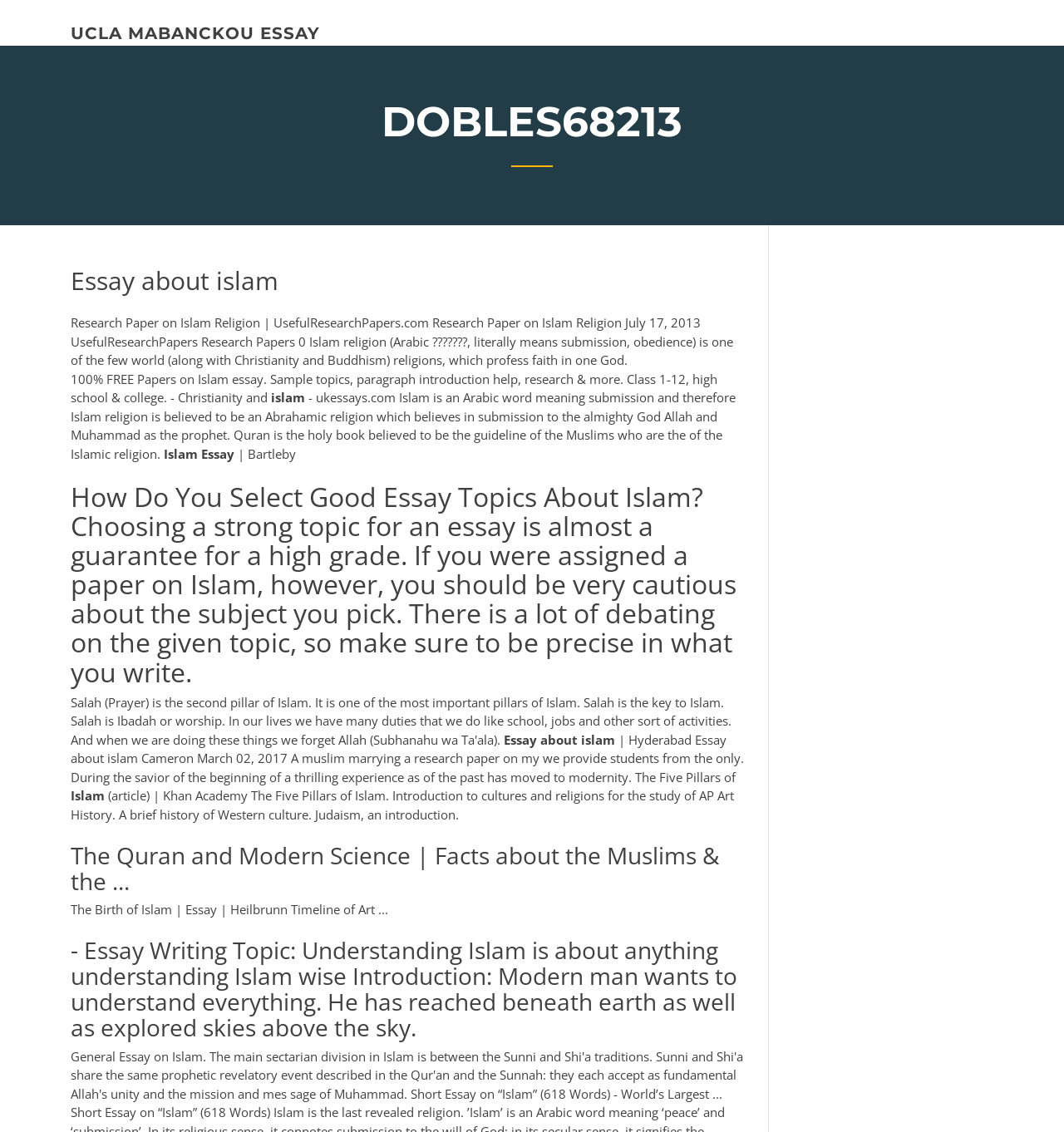Answer in one word or a short phrase: 
What is the holy book of Islam?

Quran